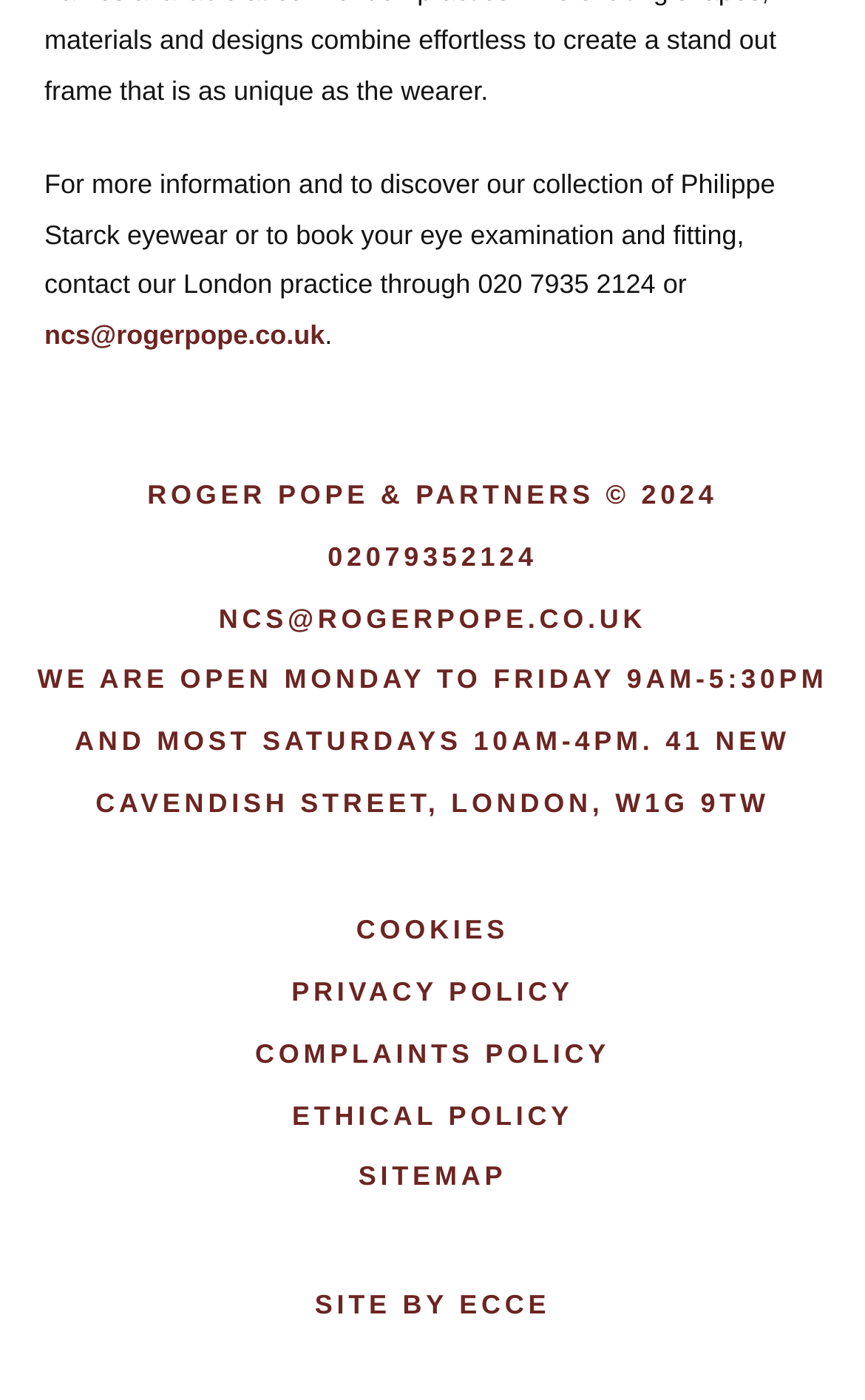Kindly determine the bounding box coordinates for the area that needs to be clicked to execute this instruction: "contact the London practice through email".

[0.051, 0.228, 0.375, 0.25]